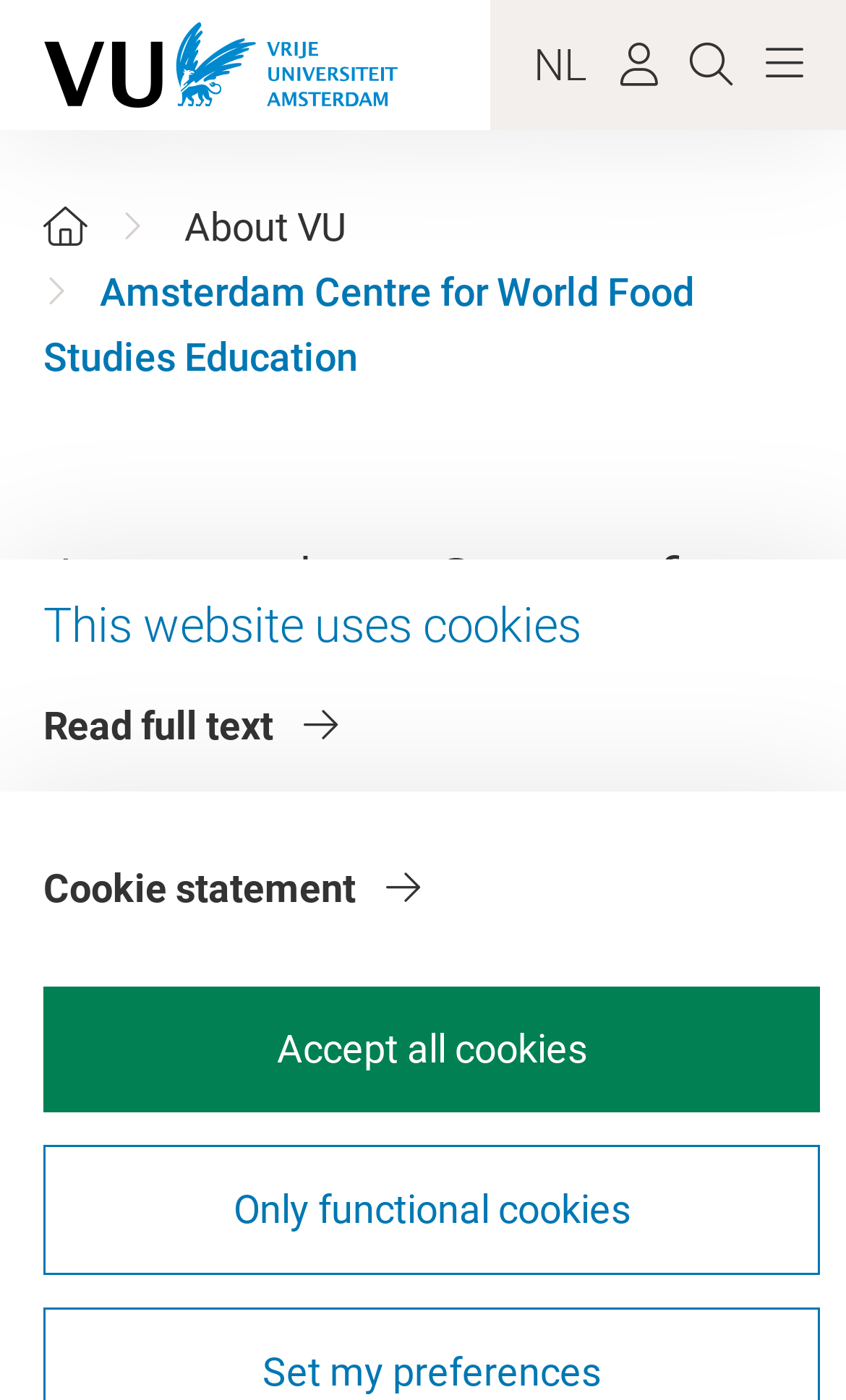Please determine the bounding box coordinates of the element to click in order to execute the following instruction: "Go to home page". The coordinates should be four float numbers between 0 and 1, specified as [left, top, right, bottom].

[0.051, 0.146, 0.103, 0.178]